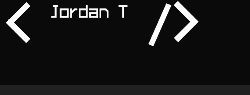Generate an elaborate caption that covers all aspects of the image.

The image features a minimalist design that showcases the text "Jordan T" prominently in the center, creating a sleek and modern aesthetic. The background is dark, enhancing the visibility of the white text and the stylized elements on either side of the name. This visual design likely aligns with the theme of web design, reflecting a professional approach suitable for the context of online presence building, as referenced in the article titled "Building Your Online Presence: DIY vs. Professional Web Design – Which Path is Right for You?" The overall simplicity emphasizes clarity and professionalism, resonating with the audience seeking guidance on web design choices.